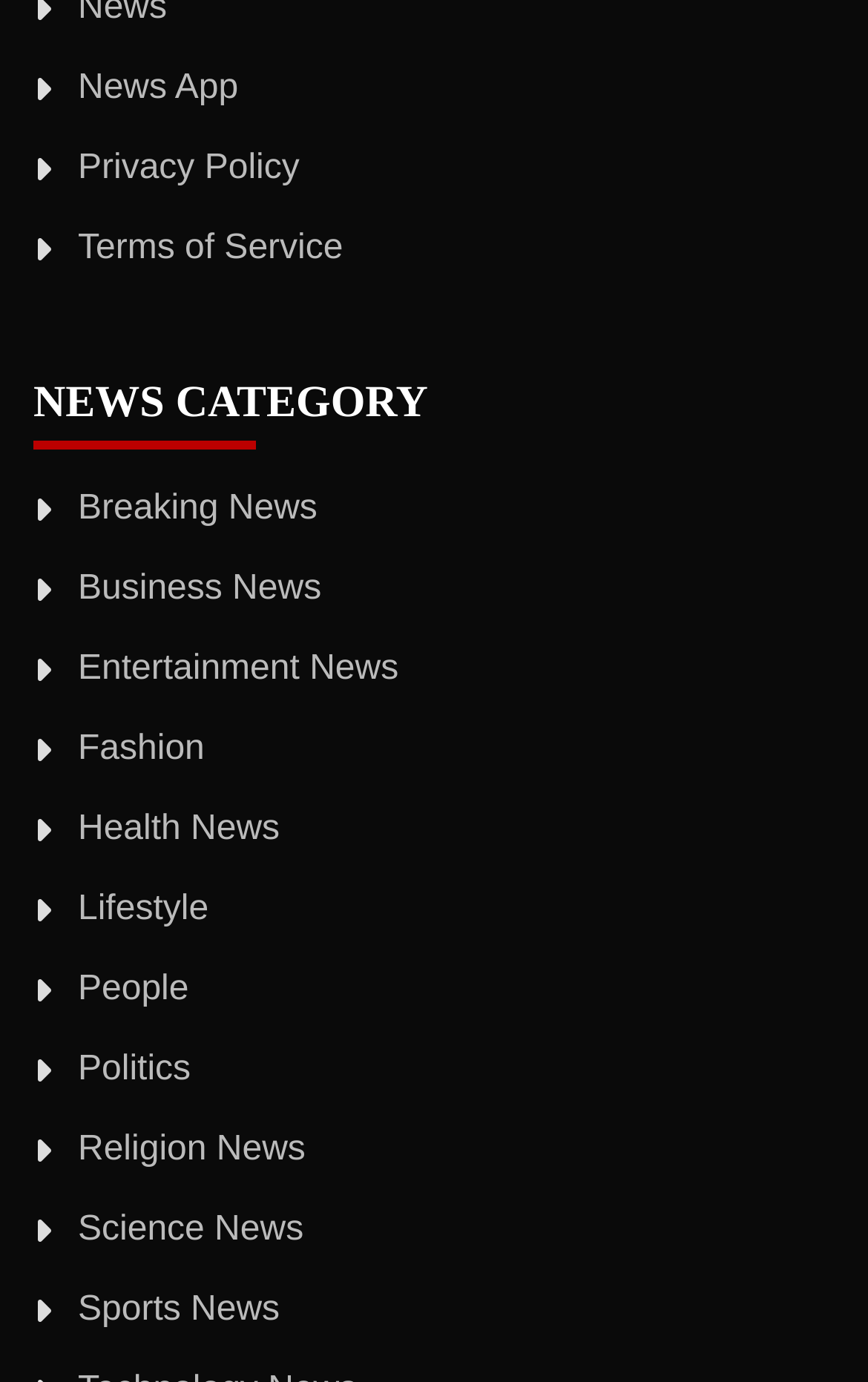Locate the bounding box of the UI element defined by this description: "Science News". The coordinates should be given as four float numbers between 0 and 1, formatted as [left, top, right, bottom].

[0.09, 0.877, 0.35, 0.904]